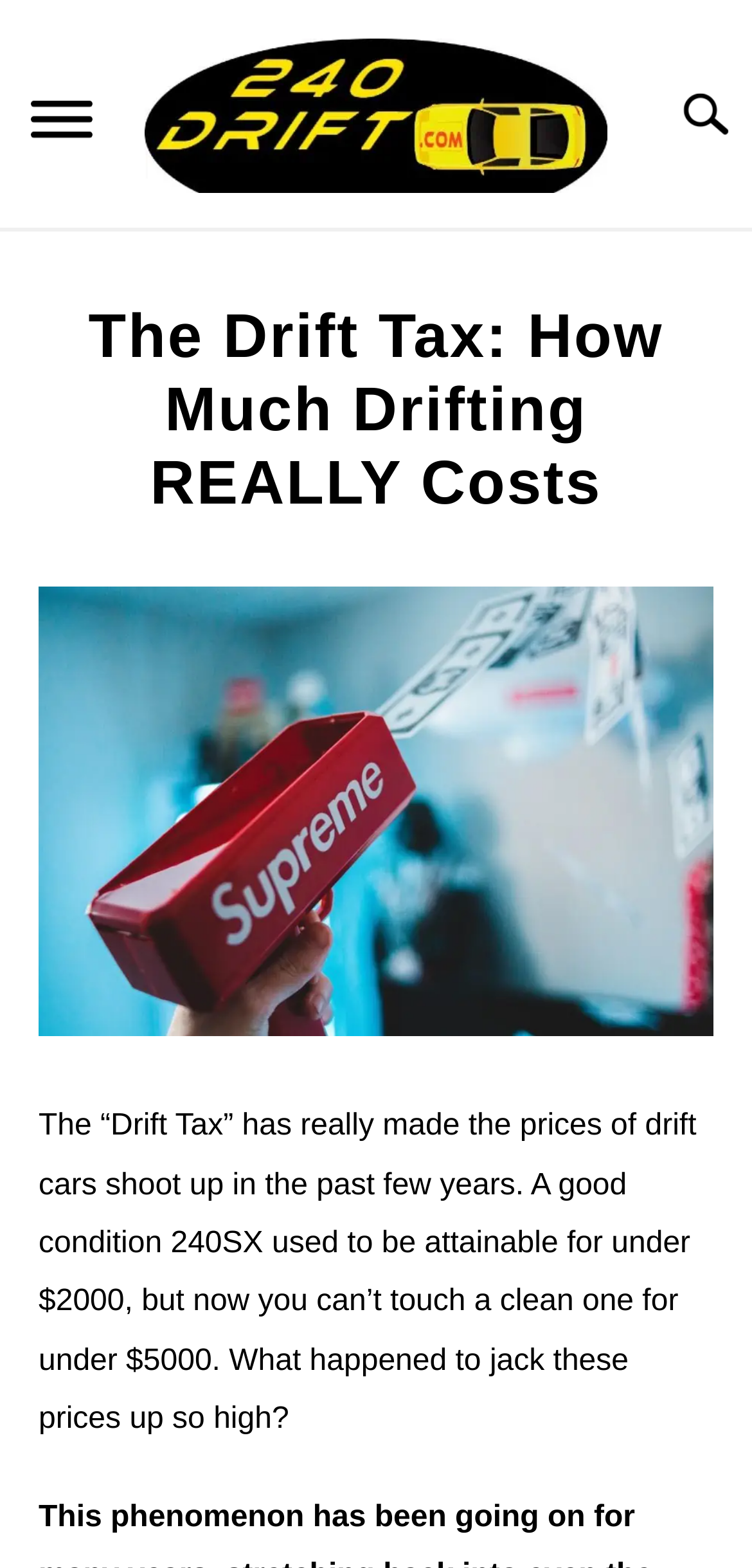Write a detailed summary of the webpage, including text, images, and layout.

The webpage appears to be an article about the "Drift Tax" and its impact on the prices of drift cars. At the top left corner, there is a "Menu" button. Next to it, there is a link that spans almost the entire width of the page. Below these elements, there are five horizontal links: "DAILY DRIVER TIPS", "DRIFT THEORY", "CRUNCHING THE NUMBERS", "DRIFT MACHINES", and "DRIFTING COMPILATIONS". The last link has a "SUBMENU TOGGLE" button to its right.

Further down, there is a header section that takes up about a quarter of the page's height. It contains the title "The Drift Tax: How Much Drifting REALLY Costs" and the author's name, "Brac", with a link to "Crunching The Numbers". Below the title, there is a paragraph of text that discusses how the "Drift Tax" has increased the prices of drift cars, specifically the 240SX model.

To the right of the header section, there is another link, "RESOURCES". The overall layout of the page is organized, with clear headings and concise text.